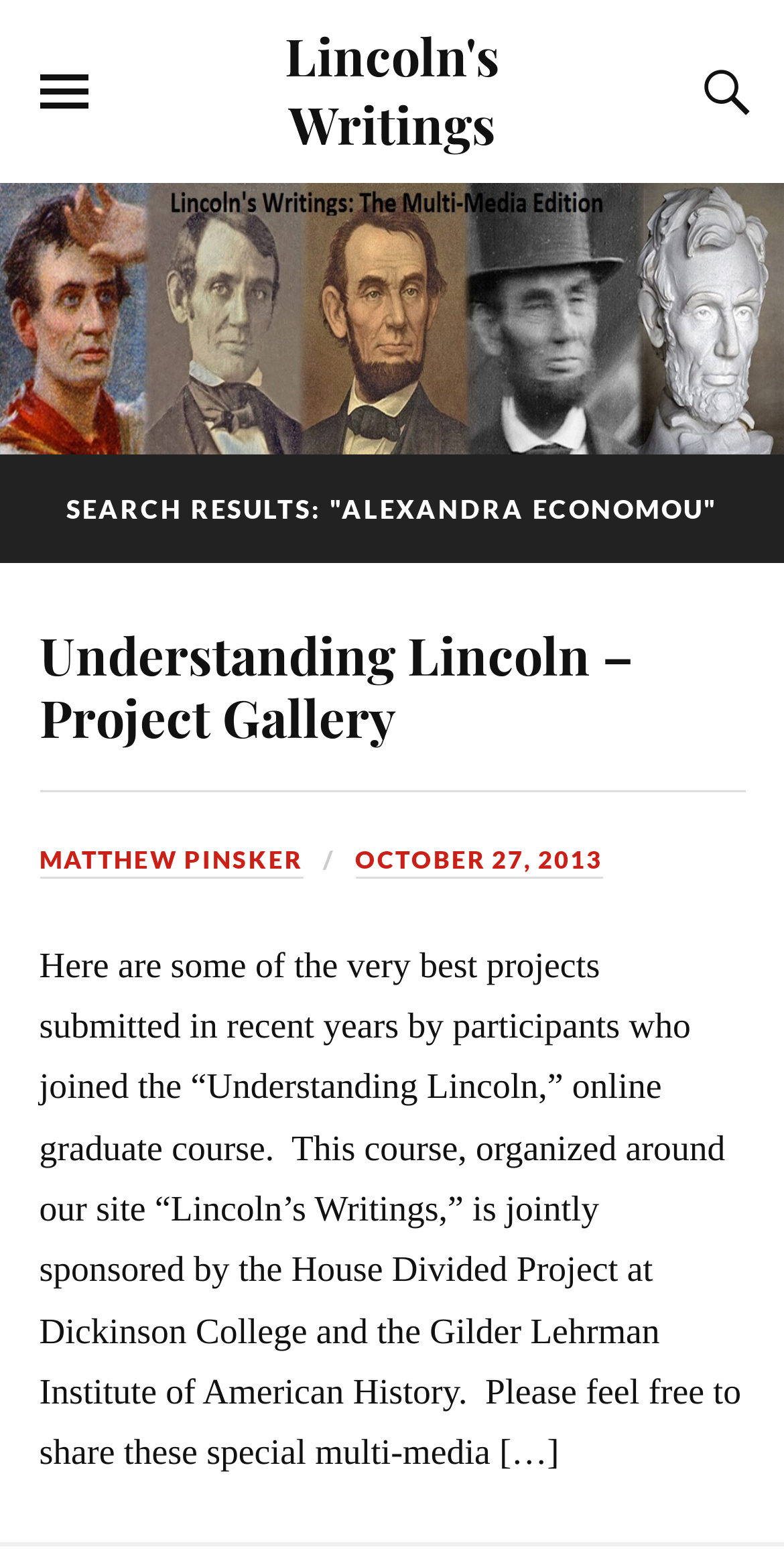Answer the question using only one word or a concise phrase: What is the text of the first heading?

SEARCH RESULTS: “ALEXANDRA ECONOMOU”